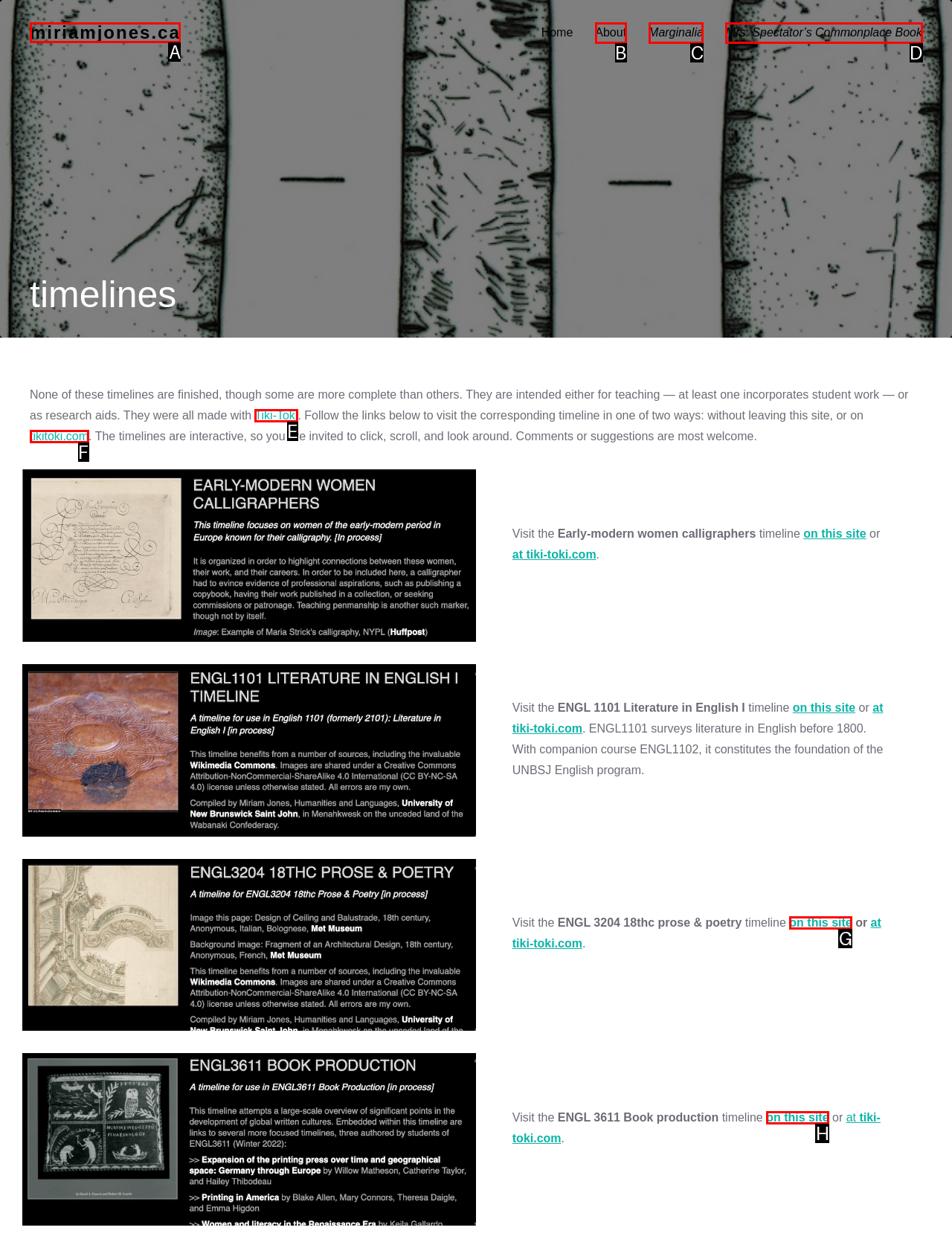Determine which option fits the following description: on this site
Answer with the corresponding option's letter directly.

H